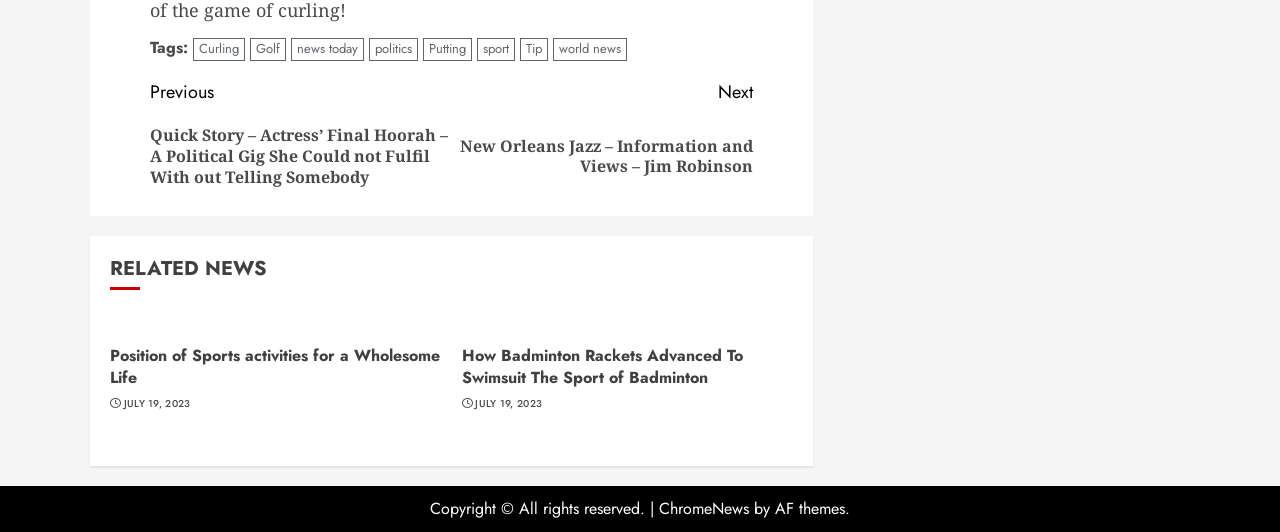Please identify the bounding box coordinates of where to click in order to follow the instruction: "Click on the 'Curling' tag".

[0.151, 0.071, 0.191, 0.114]